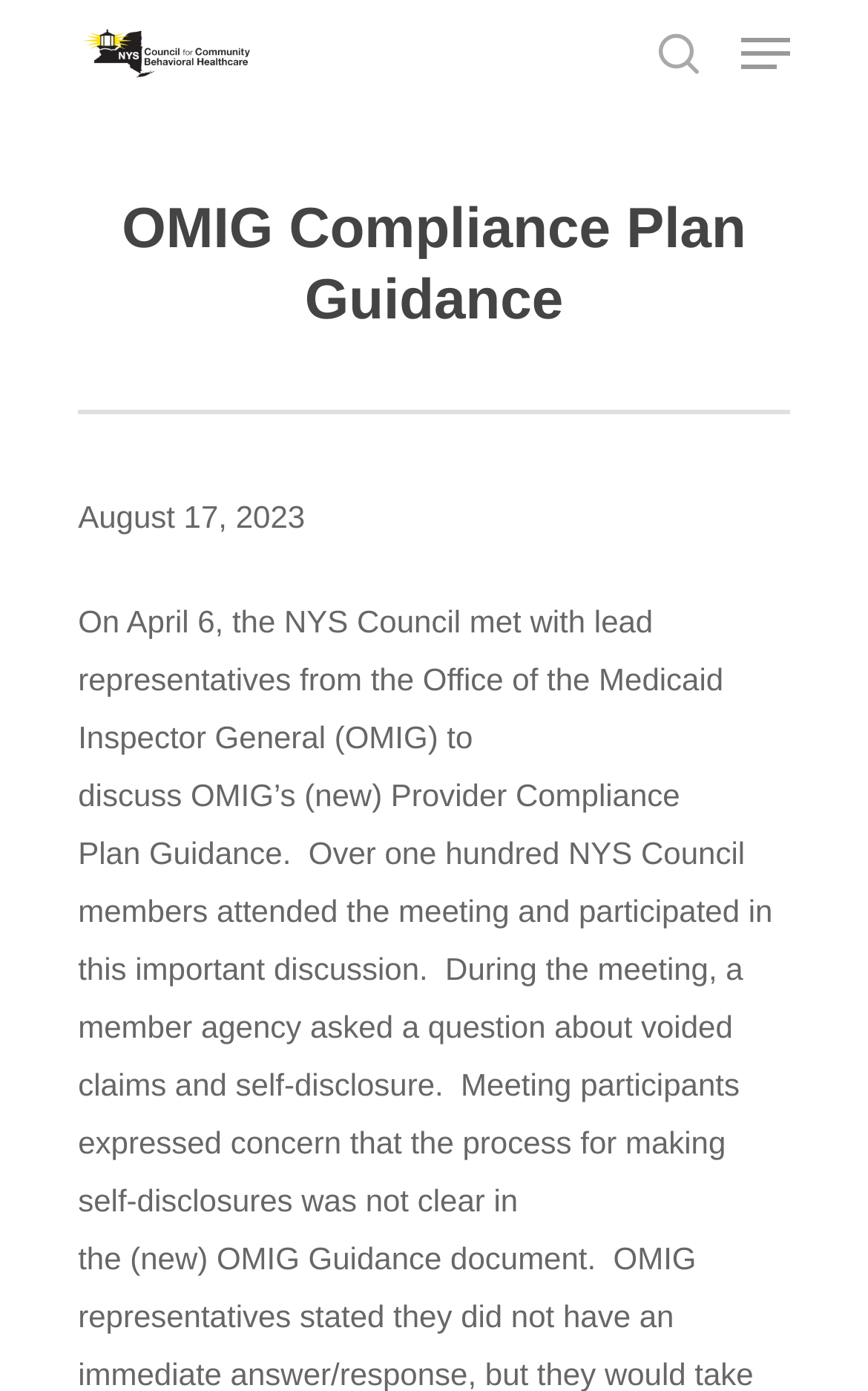Can you look at the image and give a comprehensive answer to the question:
What is the name of the organization mentioned on the webpage?

I found the name 'NYS Council for Community Behavioral Healthcare' in the link element, which is likely the name of the organization that owns the webpage.